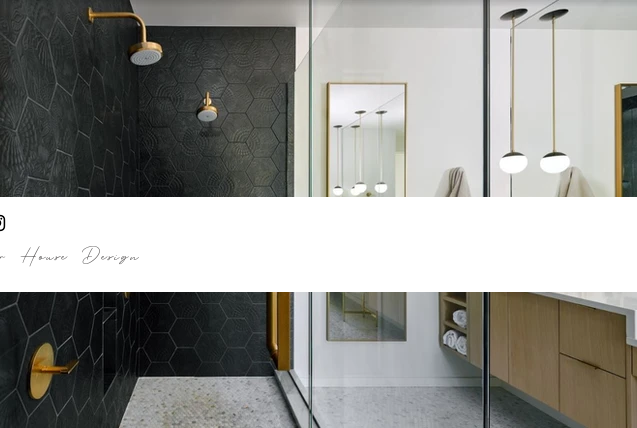Respond with a single word or phrase:
What is reflected in the large mirror?

Ambient lighting